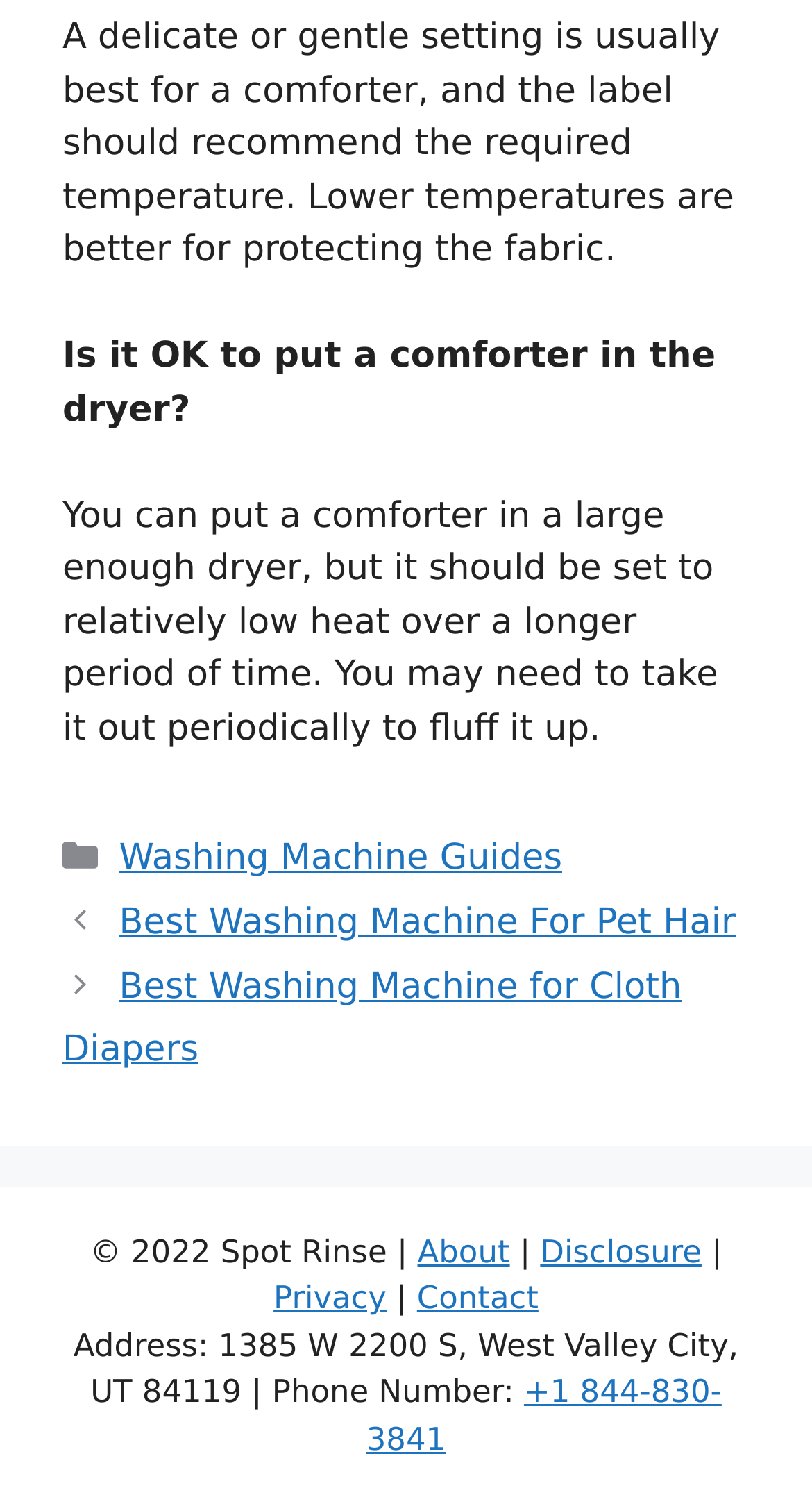What is the phone number of Spot Rinse?
Please use the image to provide an in-depth answer to the question.

The phone number is mentioned in the footer section of the webpage, along with the address of Spot Rinse.